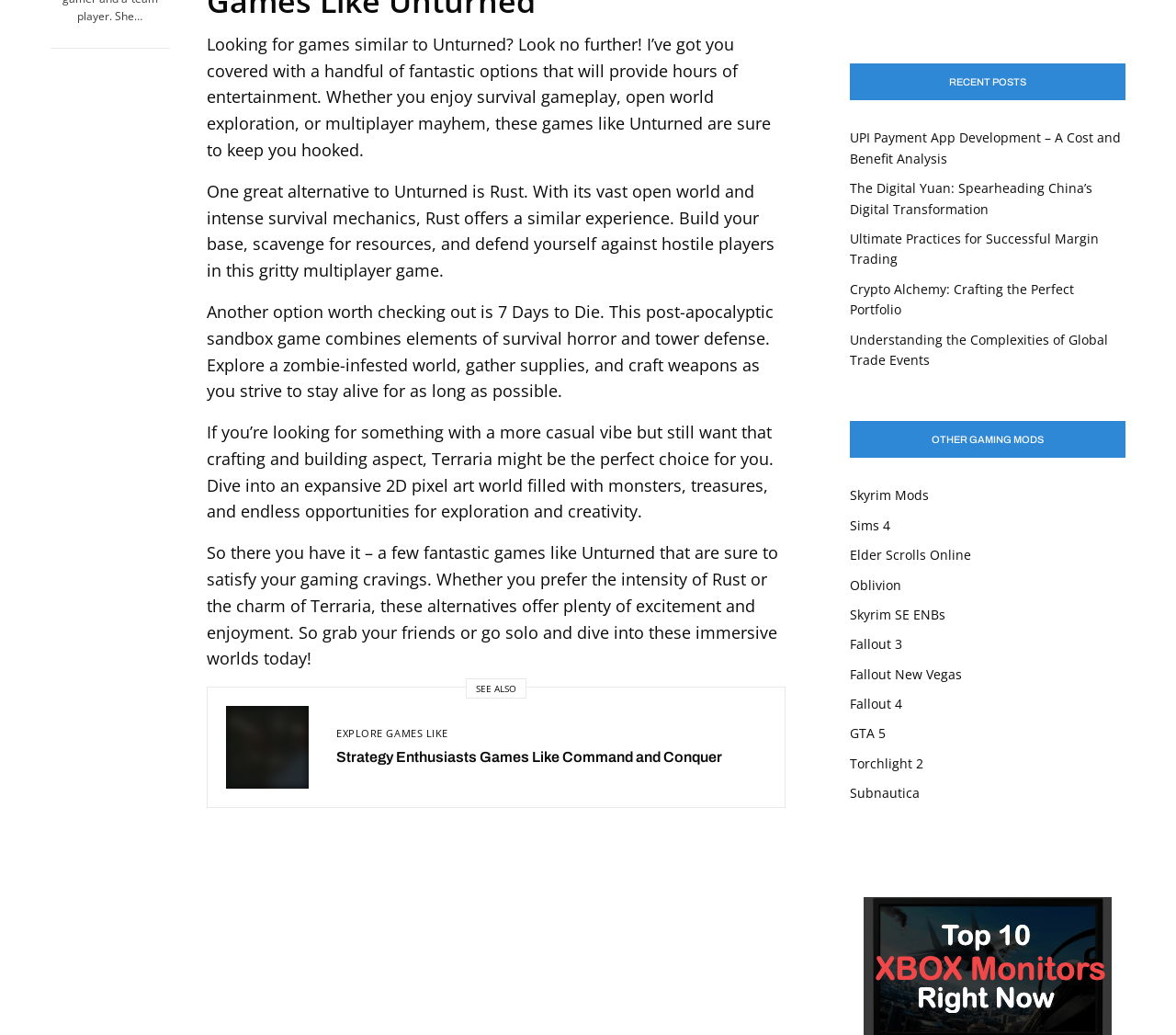What type of mods are listed under 'OTHER GAMING MODS'?
Based on the visual information, provide a detailed and comprehensive answer.

The webpage lists various game mods under 'OTHER GAMING MODS', including Skyrim Mods, Sims 4, Elder Scrolls Online, Oblivion, Skyrim SE ENBs, Fallout 3, Fallout New Vegas, Fallout 4, GTA 5, Torchlight 2, and Subnautica.